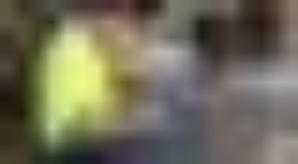Generate an in-depth description of the image.

The image depicts a work scenario involving a team engaged in the installation or renovation of sash windows, likely in a residential setting. One individual is wearing a bright yellow safety vest, a common attire indicating adherence to safety protocols on construction sites. This suggests that the task involves physical labor and a focus on ensuring safety. The presence of tools and materials in the workspace highlights the activity's hands-on nature, possibly indicating the installation of acoustic glazing or draught-proofing, which are services mentioned in the associated reviews praising the work of Sash Window Specialist. The scene conveys professionalism and expertise, underscoring the commitment to quality workmanship in the field of window installation.